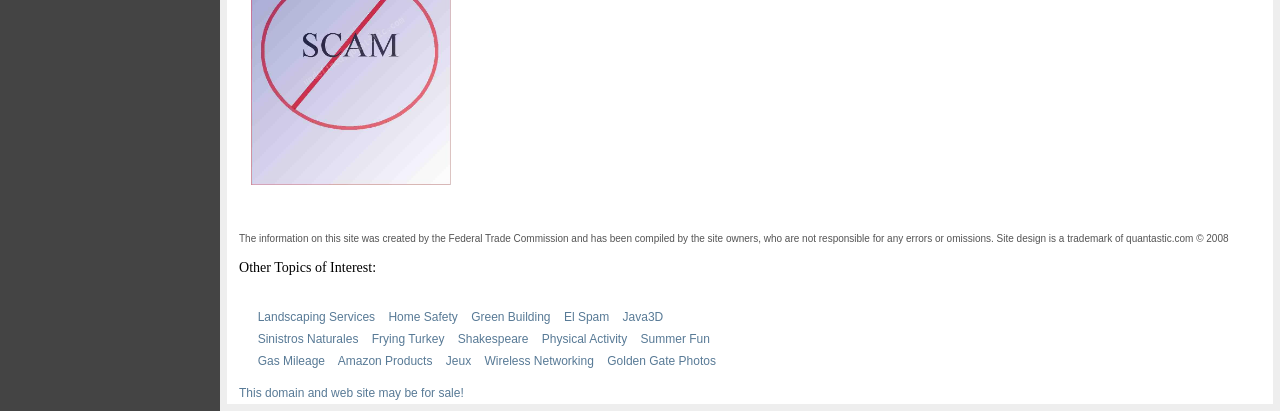What is the last link listed under 'Other Topics of Interest'?
Please give a detailed and elaborate answer to the question based on the image.

The last link listed under 'Other Topics of Interest' is 'Golden Gate Photos', which is located at the bottom of the list of links.